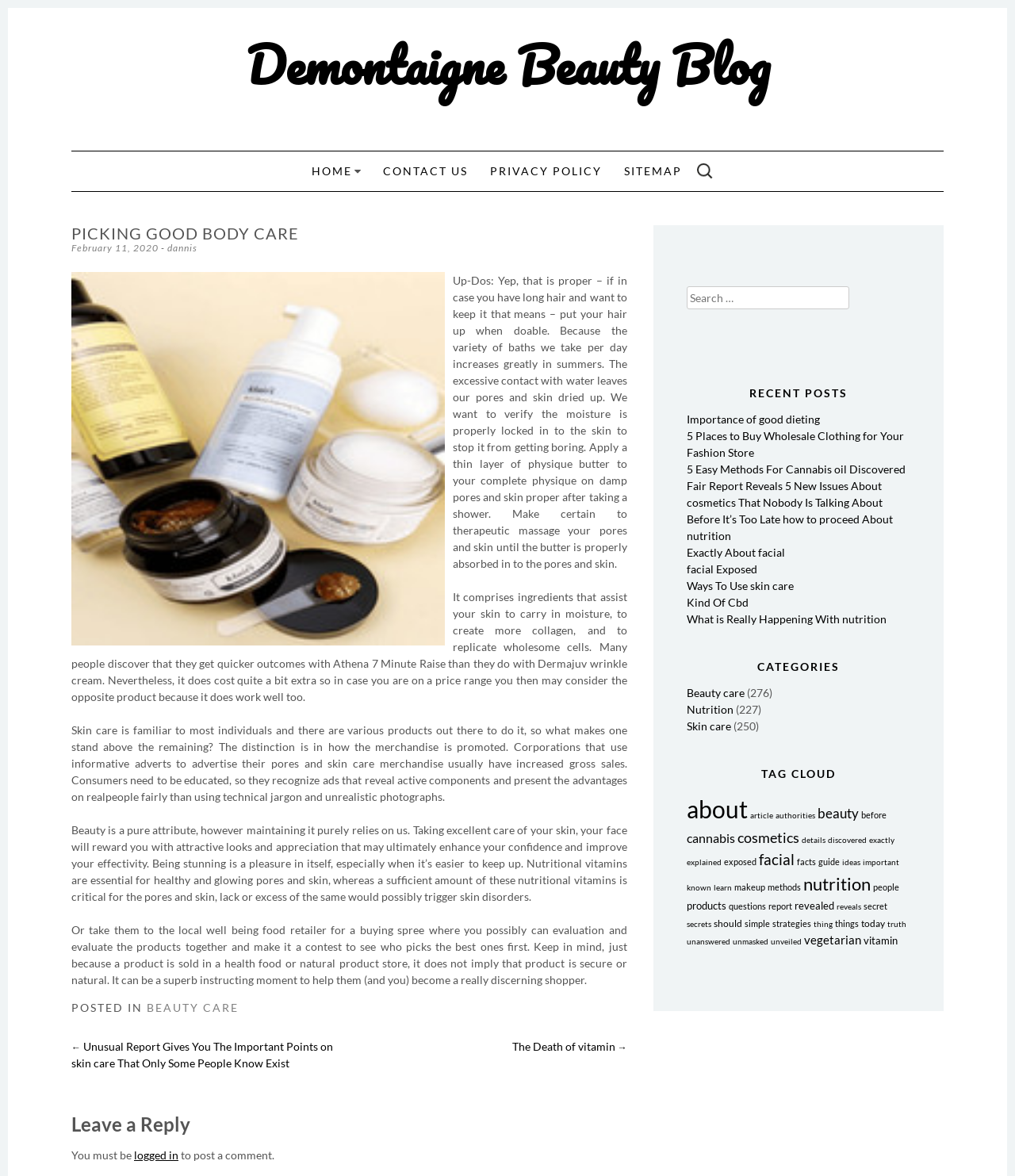Please provide a one-word or phrase answer to the question: 
What is the main topic of this blog post?

Body care